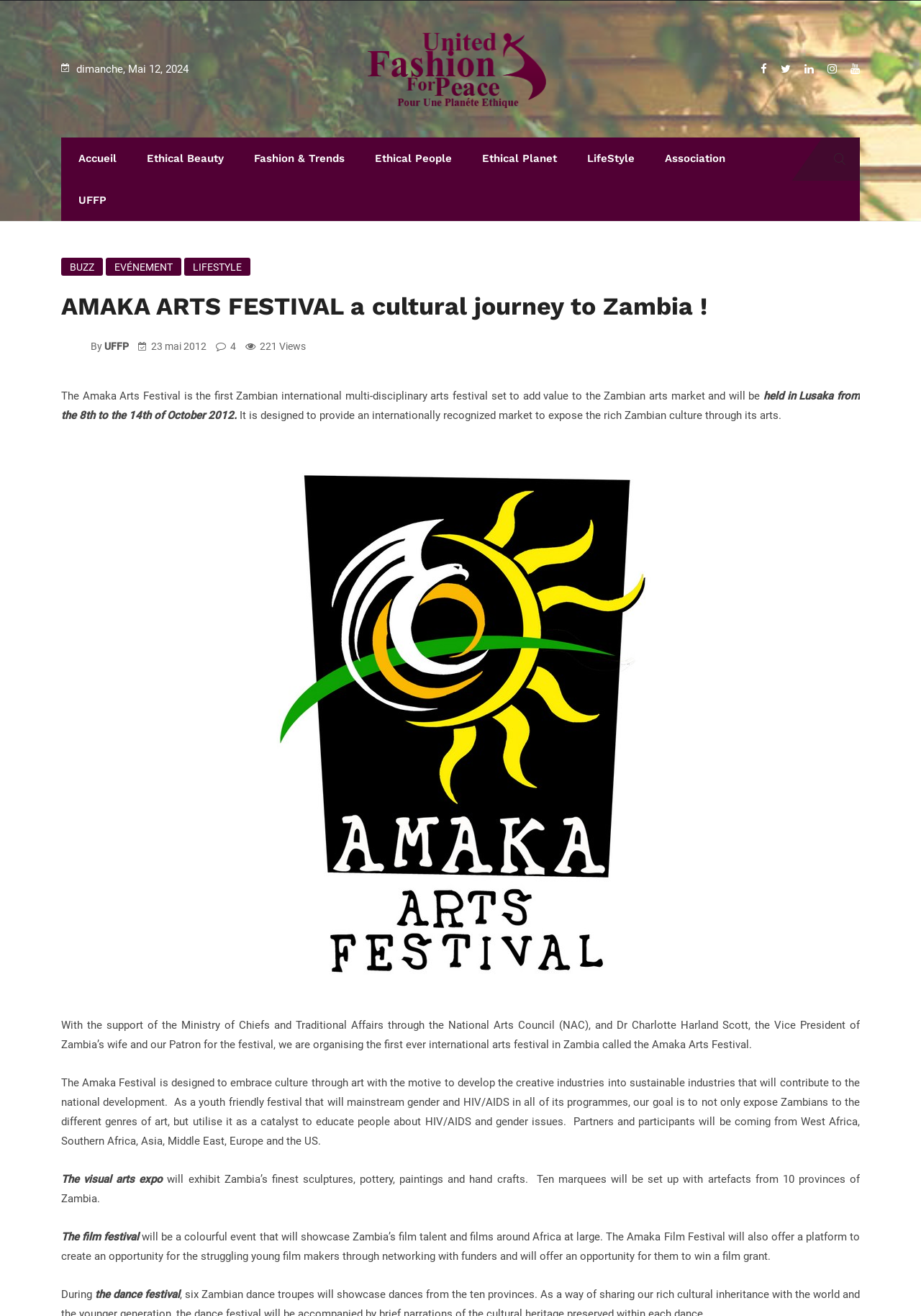Could you find the bounding box coordinates of the clickable area to complete this instruction: "Click on the image of United Fashion For Peace"?

[0.398, 0.022, 0.602, 0.083]